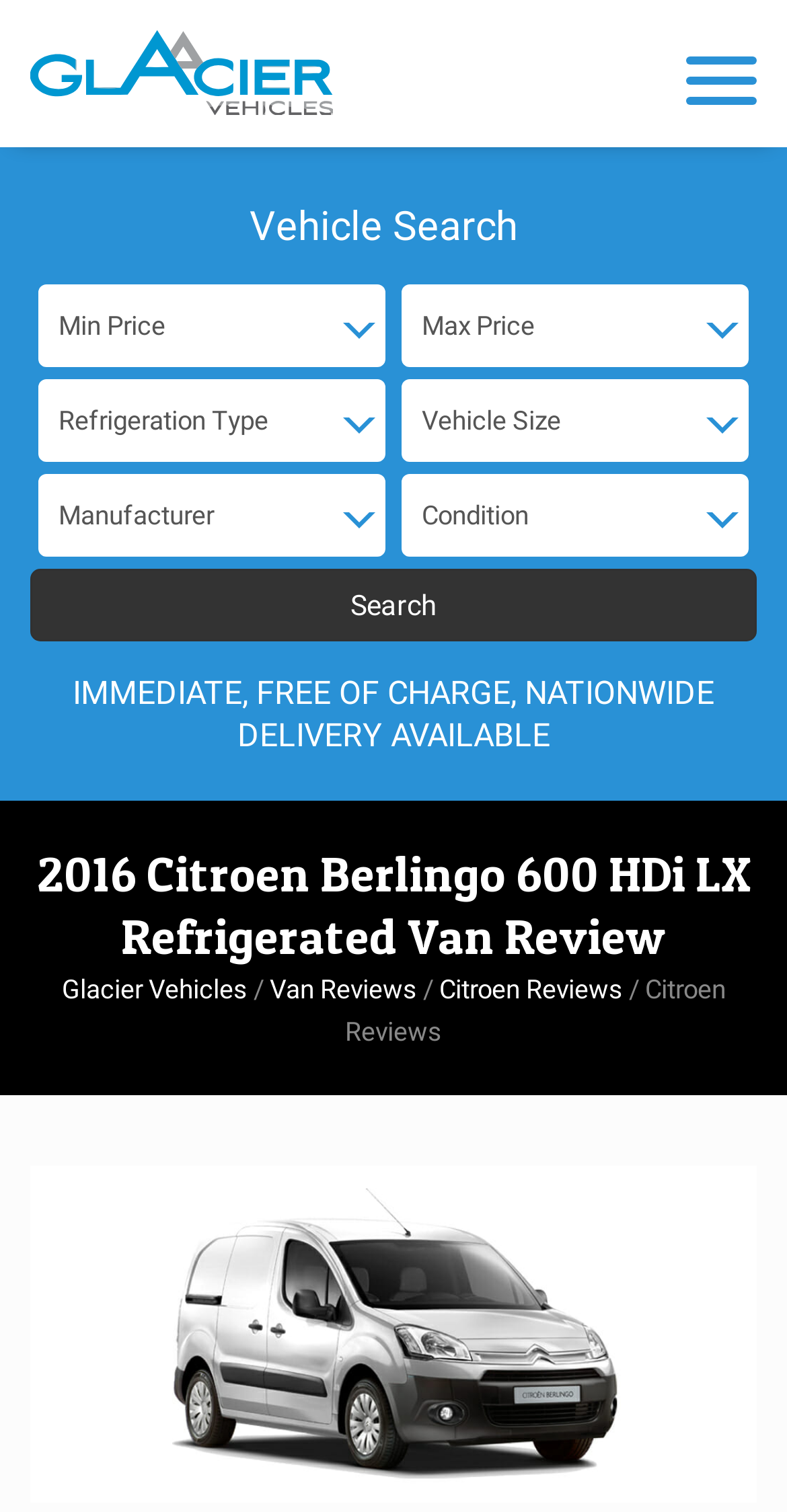Can you identify and provide the main heading of the webpage?

2016 Citroen Berlingo 600 HDi LX Refrigerated Van Review